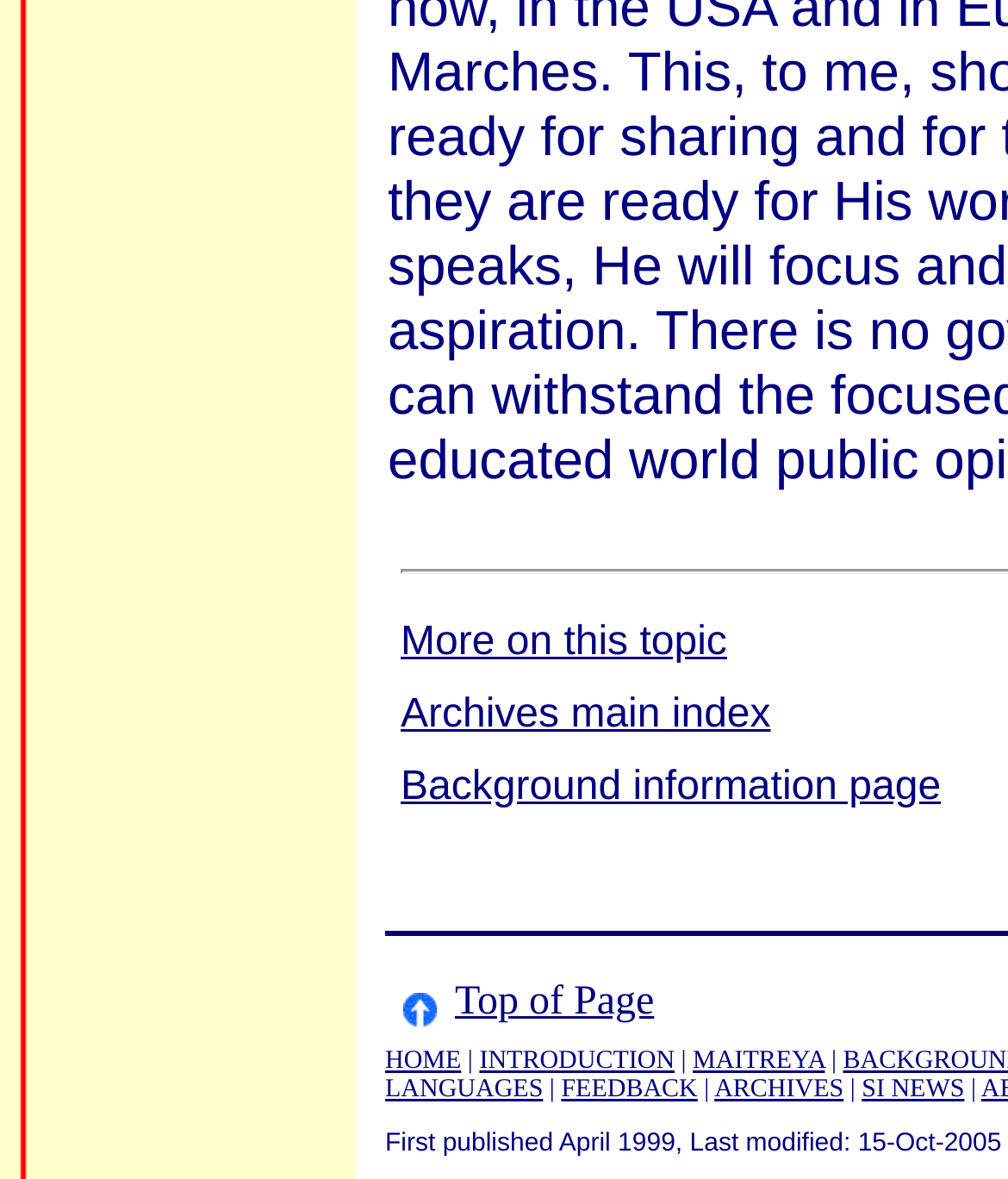How many vertical sections are on the webpage?
Please provide a single word or phrase as the answer based on the screenshot.

2